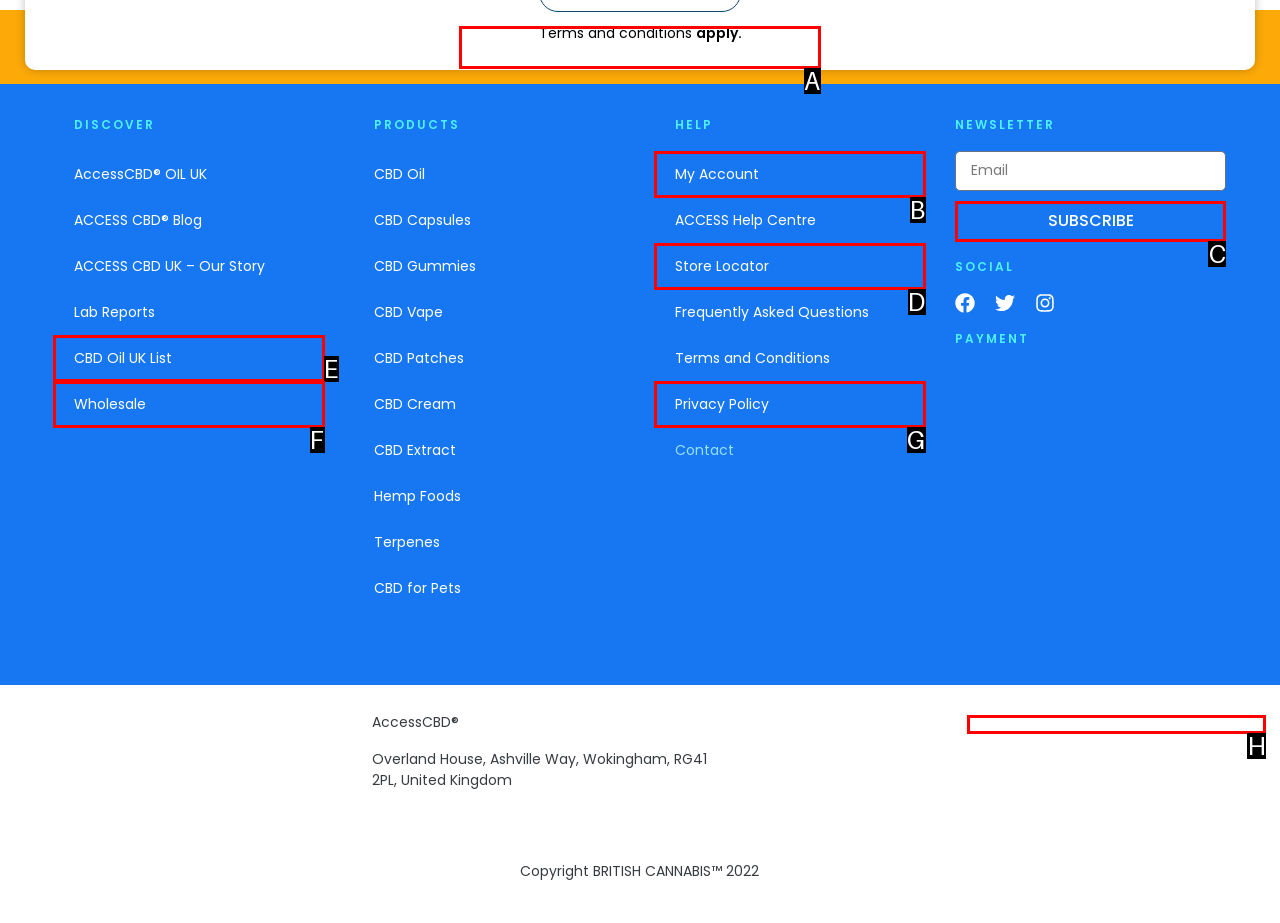Indicate the HTML element that should be clicked to perform the task: Click on the 'CBD Trio Saver: Buy 2, Get 1 Half-Price' button Reply with the letter corresponding to the chosen option.

A